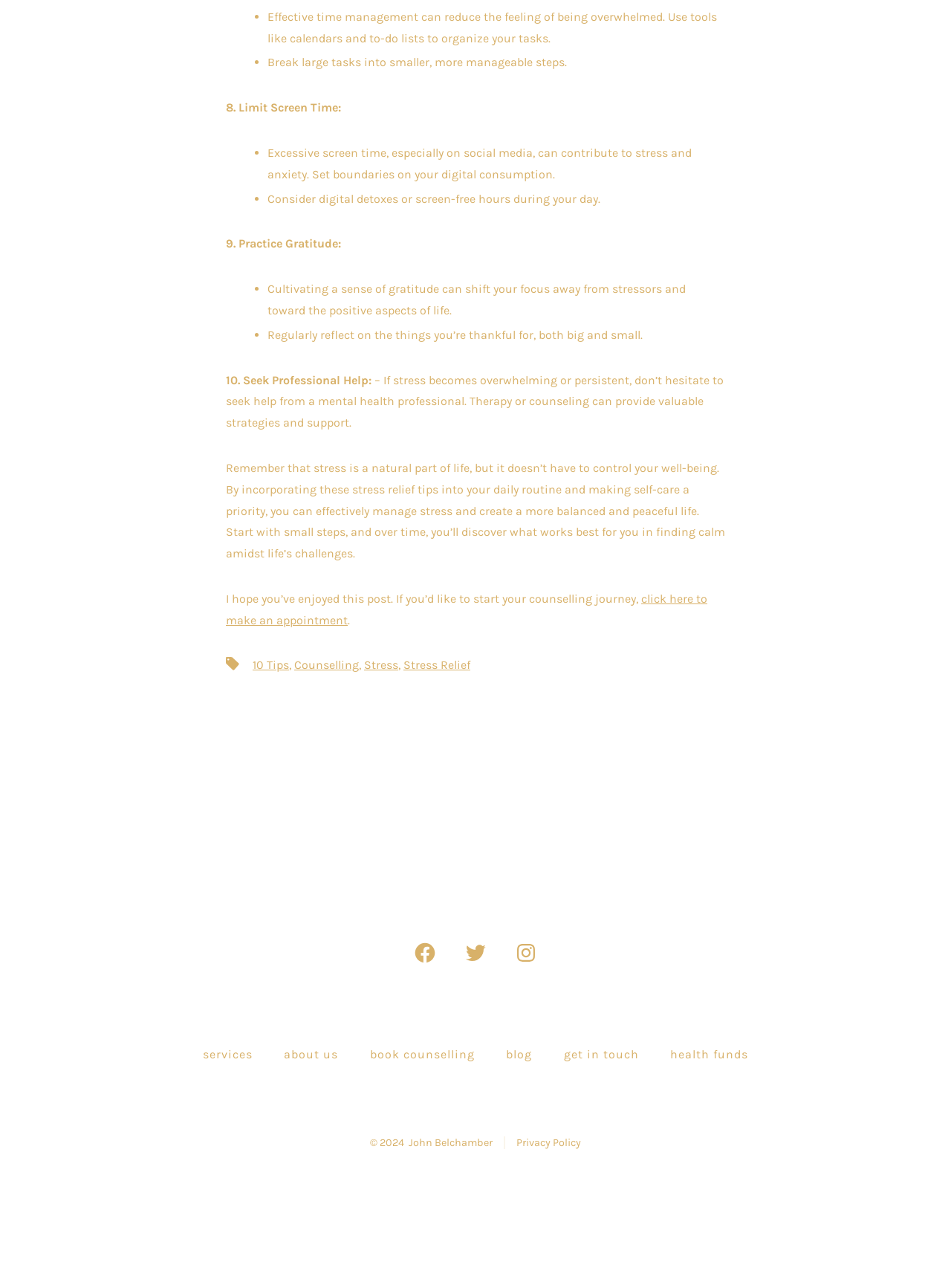Predict the bounding box of the UI element based on this description: "Get In Touch".

[0.578, 0.807, 0.687, 0.83]